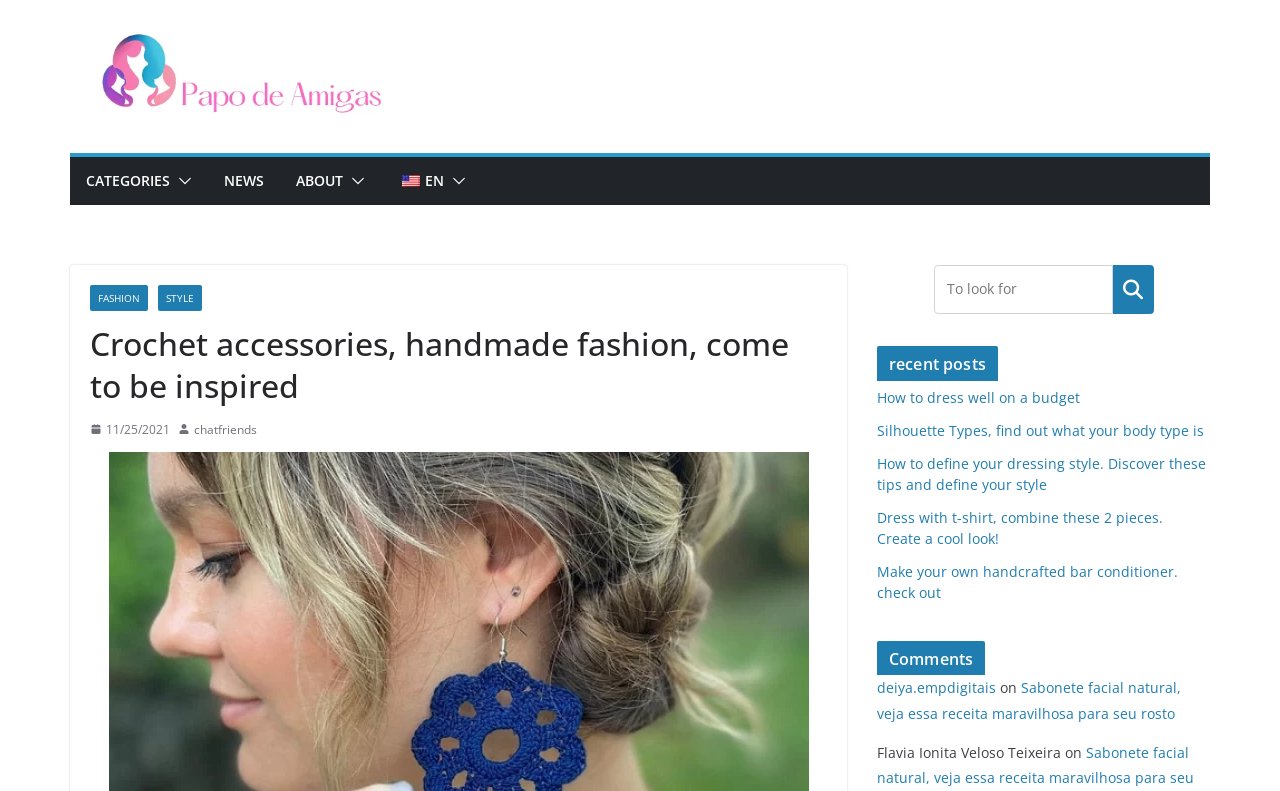Using the given description, provide the bounding box coordinates formatted as (top-left x, top-left y, bottom-right x, bottom-right y), with all values being floating point numbers between 0 and 1. Description: alt="Papo de amigas"

[0.055, 0.03, 0.322, 0.163]